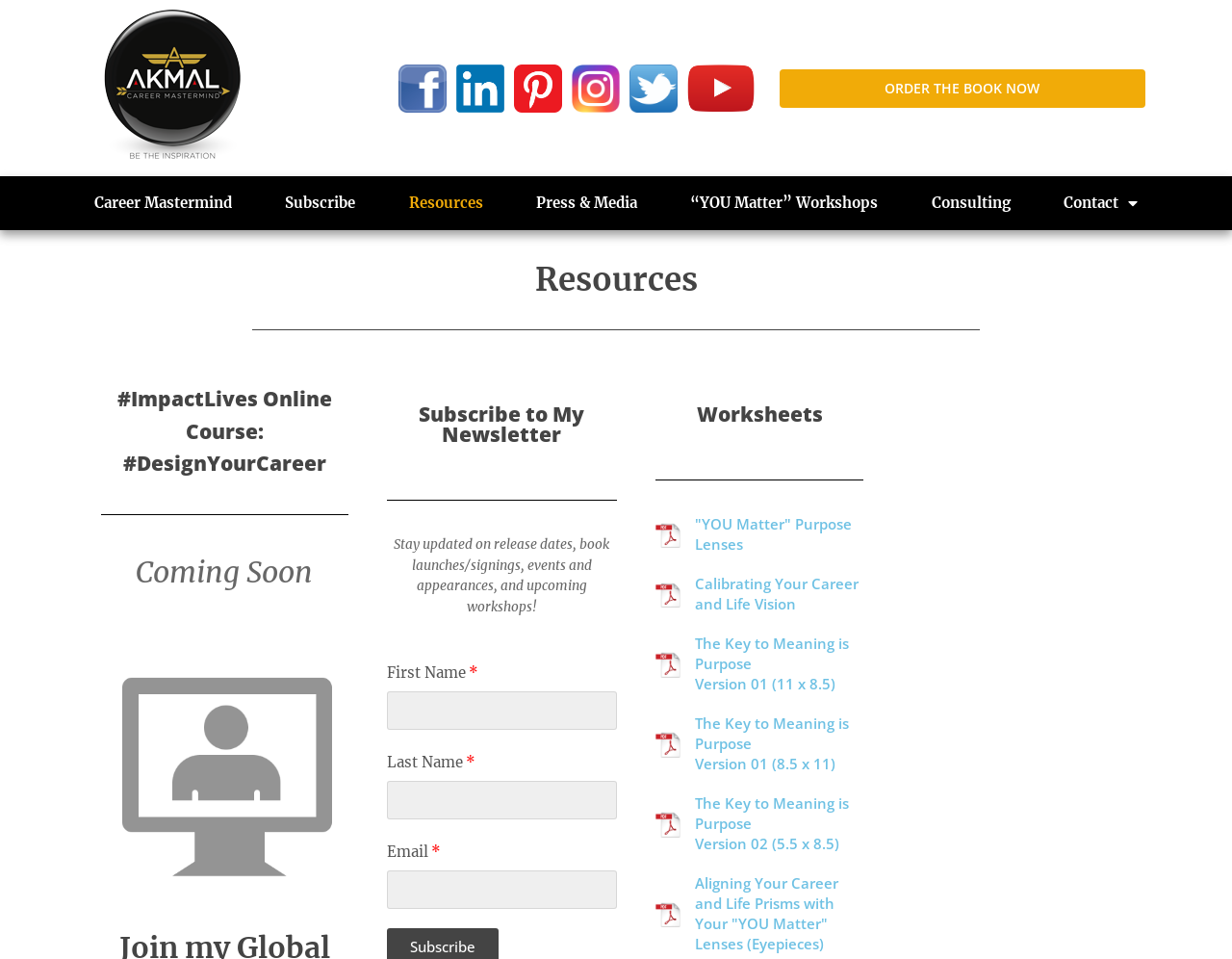Provide the bounding box coordinates for the area that should be clicked to complete the instruction: "Fill in the First Name field".

[0.314, 0.721, 0.501, 0.761]